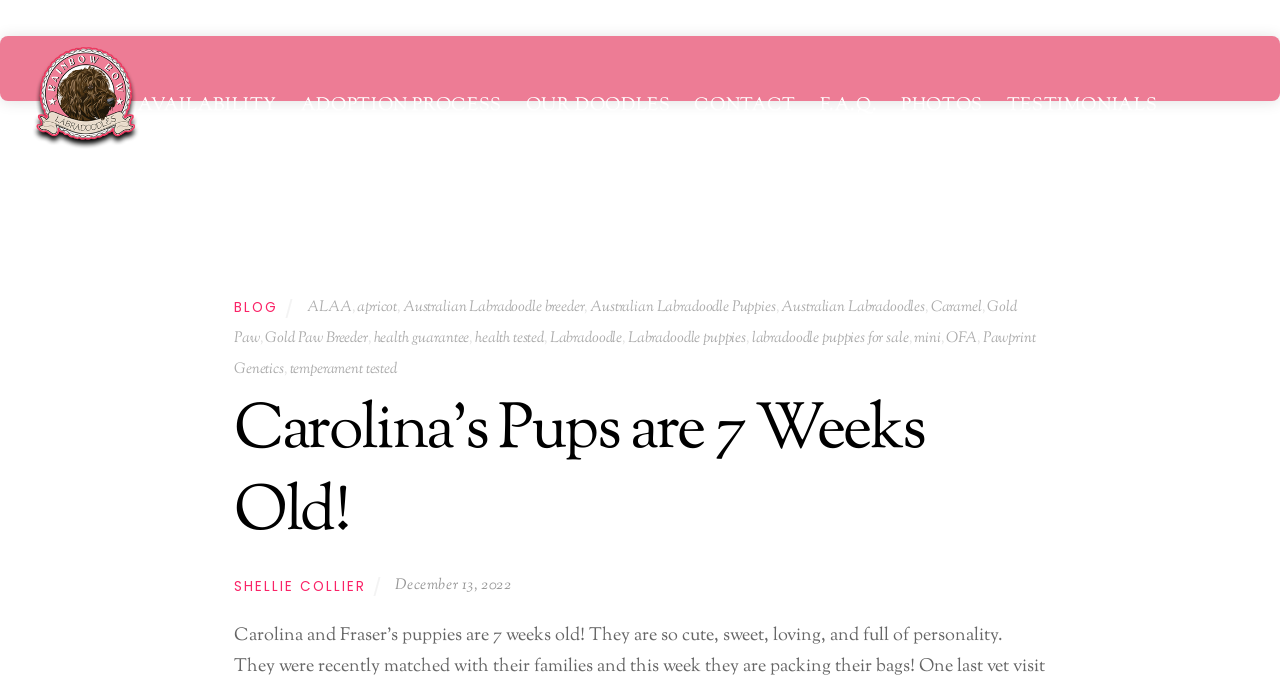What is the date of the post? Observe the screenshot and provide a one-word or short phrase answer.

December 13, 2022